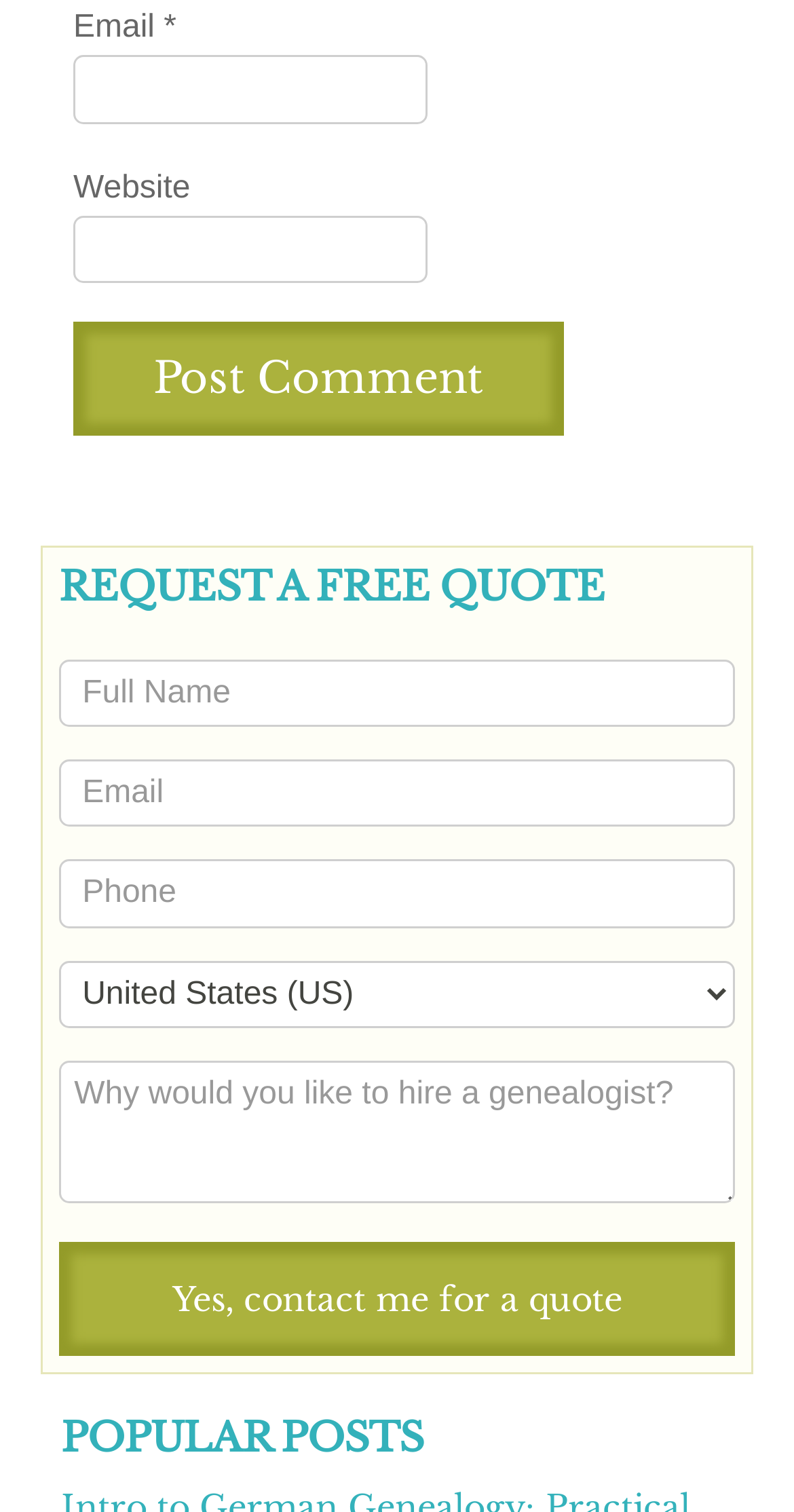What is the purpose of the contact form?
Based on the image, answer the question with as much detail as possible.

The contact form is located under the heading 'REQUEST A FREE QUOTE' and it contains fields for full name, email, phone, and a message. The form also has a button 'Yes, contact me for a quote', which suggests that the purpose of the form is to request a free quote.